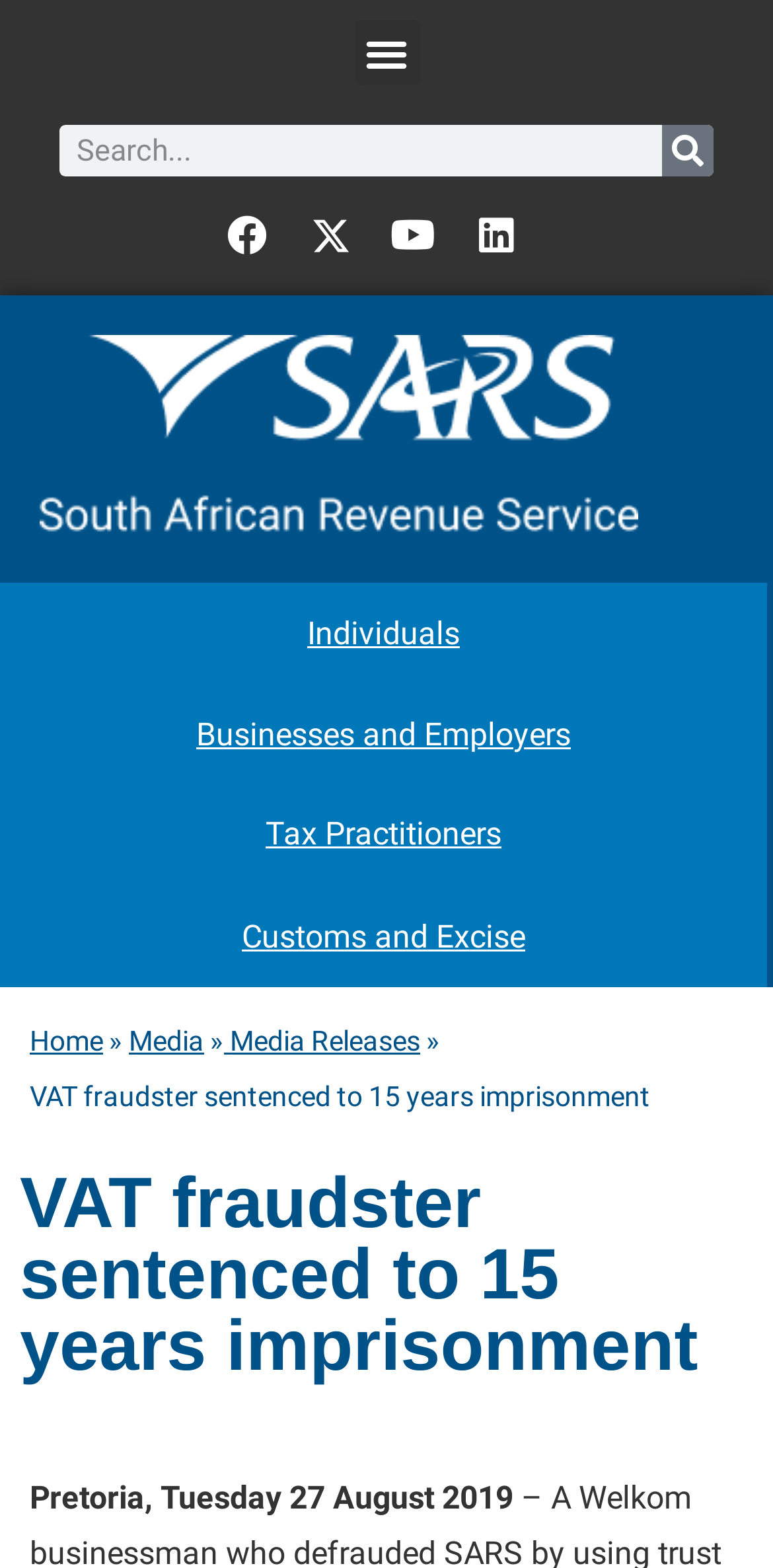Please determine the bounding box coordinates for the element that should be clicked to follow these instructions: "Visit the Facebook page".

[0.268, 0.125, 0.371, 0.176]